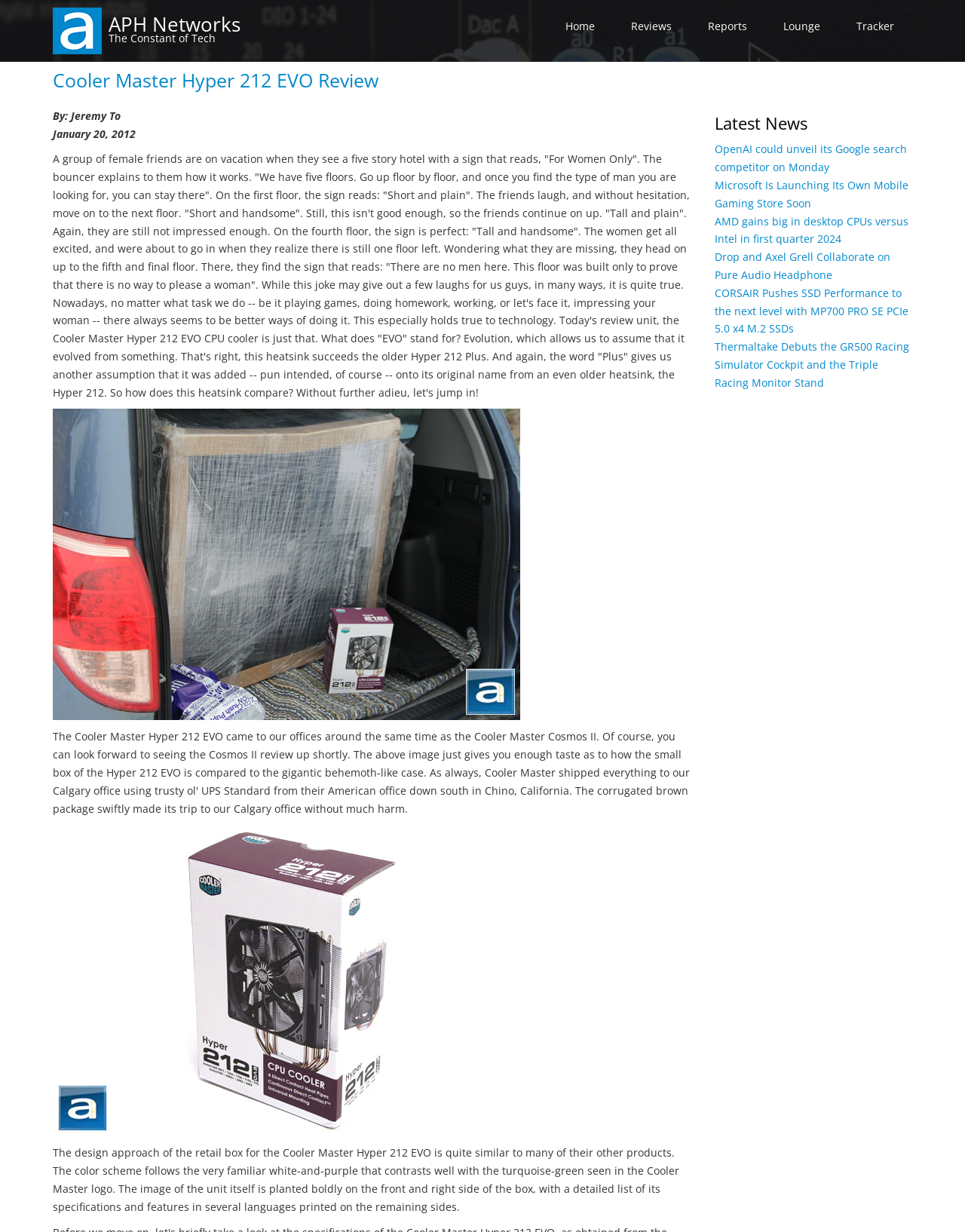Detail the various sections and features present on the webpage.

This webpage is a review of the Cooler Master Hyper 212 EVO CPU cooler. At the top left, there is a navigation menu with links to "Home", "Reviews", "Reports", "Lounge", and "Tracker". Below this menu, there is a heading that reads "Cooler Master Hyper 212 EVO Review" with the author's name, "Jeremy To", and the date "January 20, 2012" written below it.

The main content of the review is a long paragraph that starts with a joke about a five-story hotel for women only and then transitions into a discussion about the Cooler Master Hyper 212 EVO CPU cooler. The review mentions that the cooler is an evolution of the older Hyper 212 Plus and compares its design and features to its predecessors.

There are two images on the page, one above the other, which appear to be related to the Cooler Master Hyper 212 EVO CPU cooler. Below the images, there is a section that describes the design approach of the retail box for the Cooler Master Hyper 212 EVO.

On the right side of the page, there is a section titled "Latest News" with six links to news articles about technology, including topics such as OpenAI, Microsoft, AMD, and CORSAIR.

Overall, the webpage is focused on the review of the Cooler Master Hyper 212 EVO CPU cooler, with additional sections for navigation, news, and images.